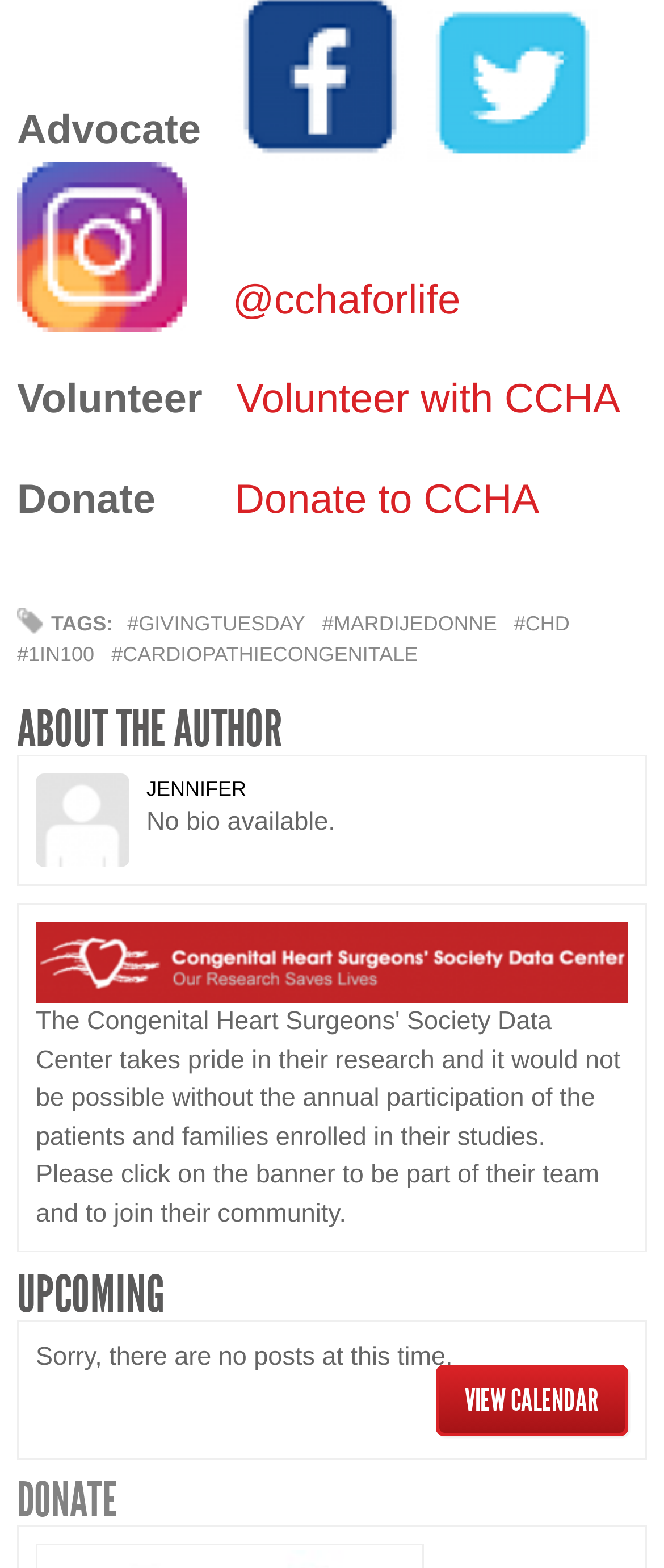Please identify the coordinates of the bounding box that should be clicked to fulfill this instruction: "View Congenital Heart Surgeons' Society Data Center".

[0.054, 0.618, 0.946, 0.636]